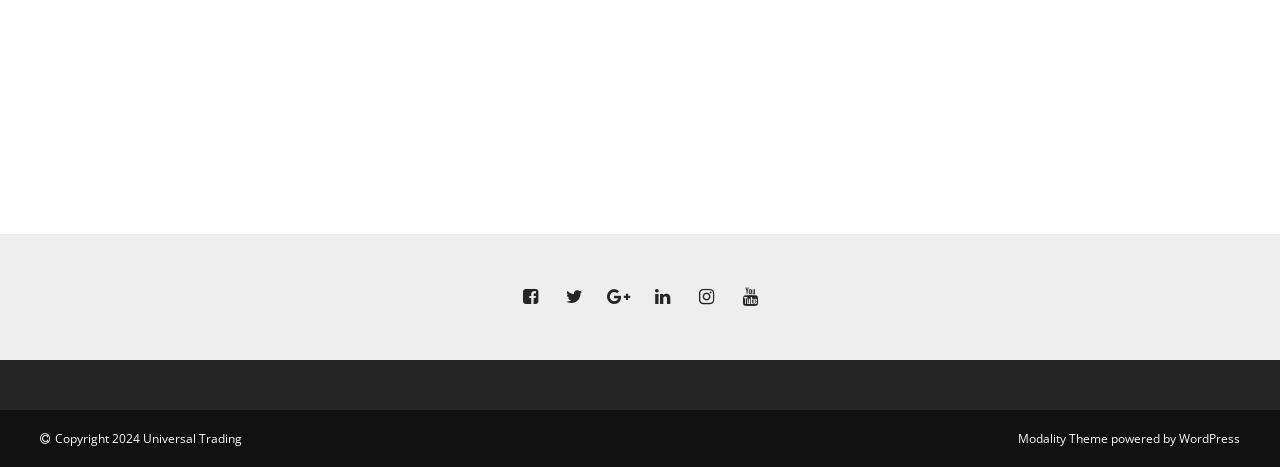Bounding box coordinates are specified in the format (top-left x, top-left y, bottom-right x, bottom-right y). All values are floating point numbers bounded between 0 and 1. Please provide the bounding box coordinate of the region this sentence describes: Modality Theme

[0.795, 0.921, 0.866, 0.957]